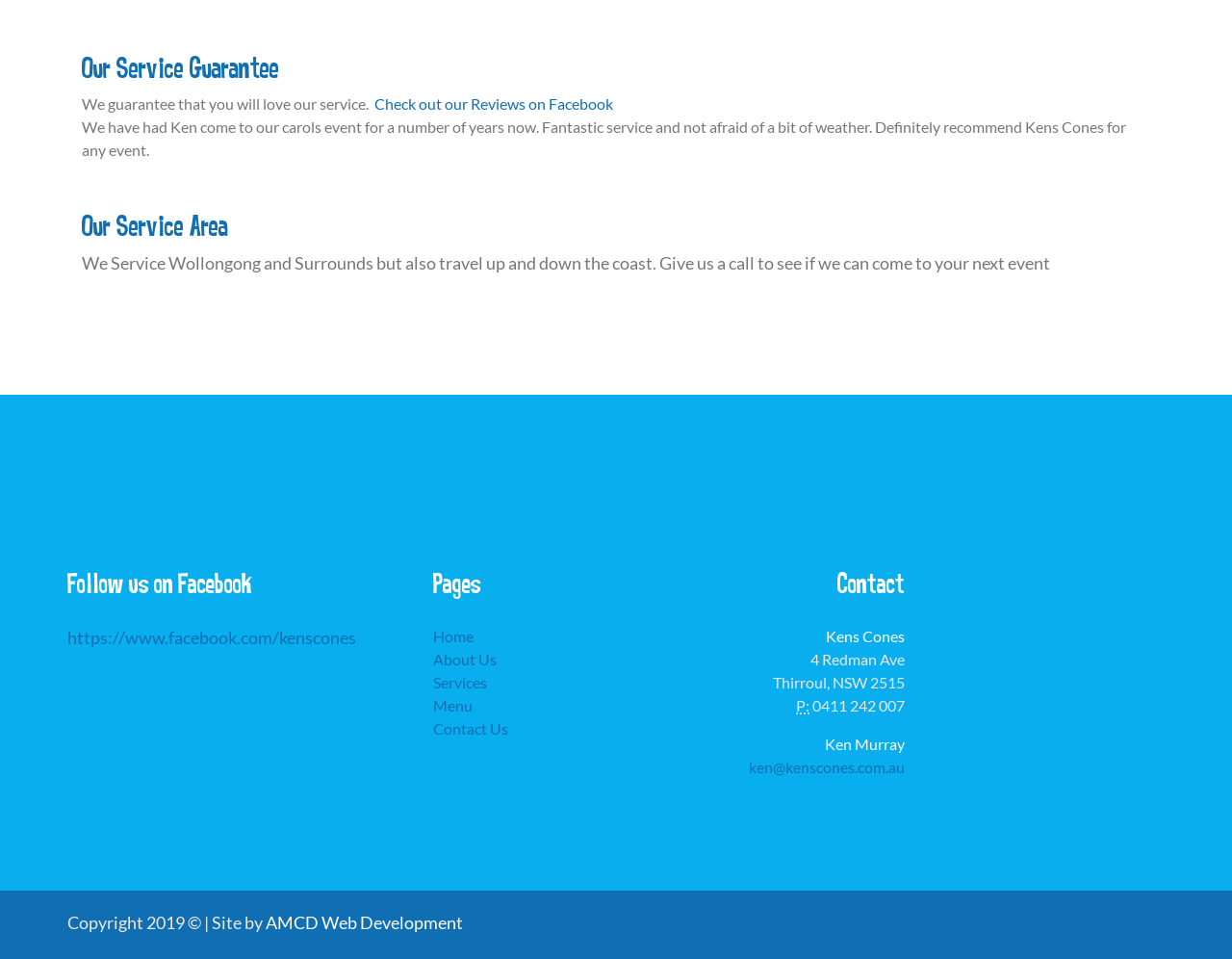What is the name of the person behind Kens Cones?
Please provide a detailed answer to the question.

The name of the person behind Kens Cones is Ken Murray, as mentioned in the 'Contact' section.